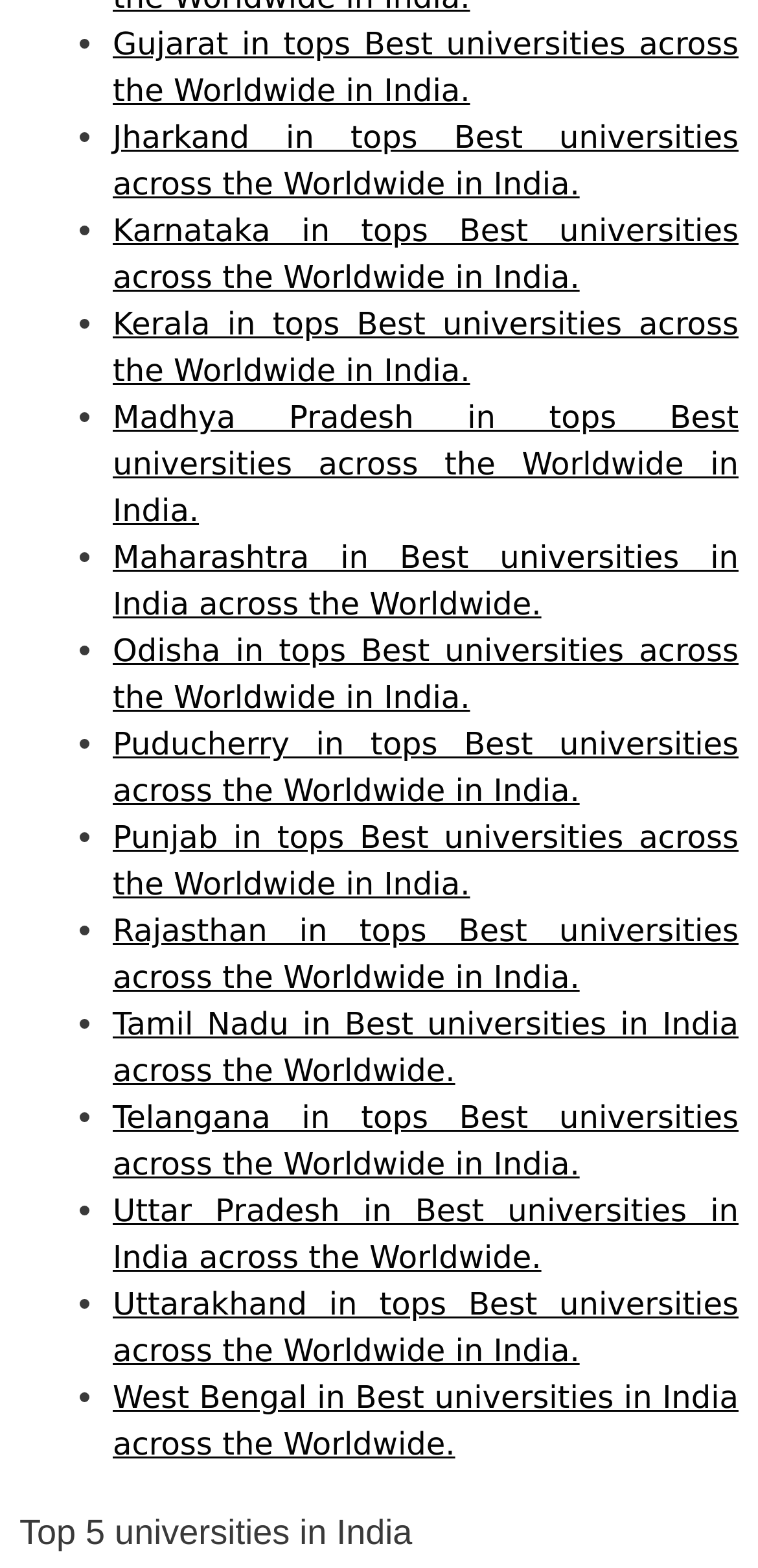Identify the bounding box coordinates for the region of the element that should be clicked to carry out the instruction: "Click on Gujarat in tops Best universities across the Worldwide in India.". The bounding box coordinates should be four float numbers between 0 and 1, i.e., [left, top, right, bottom].

[0.149, 0.016, 0.974, 0.07]